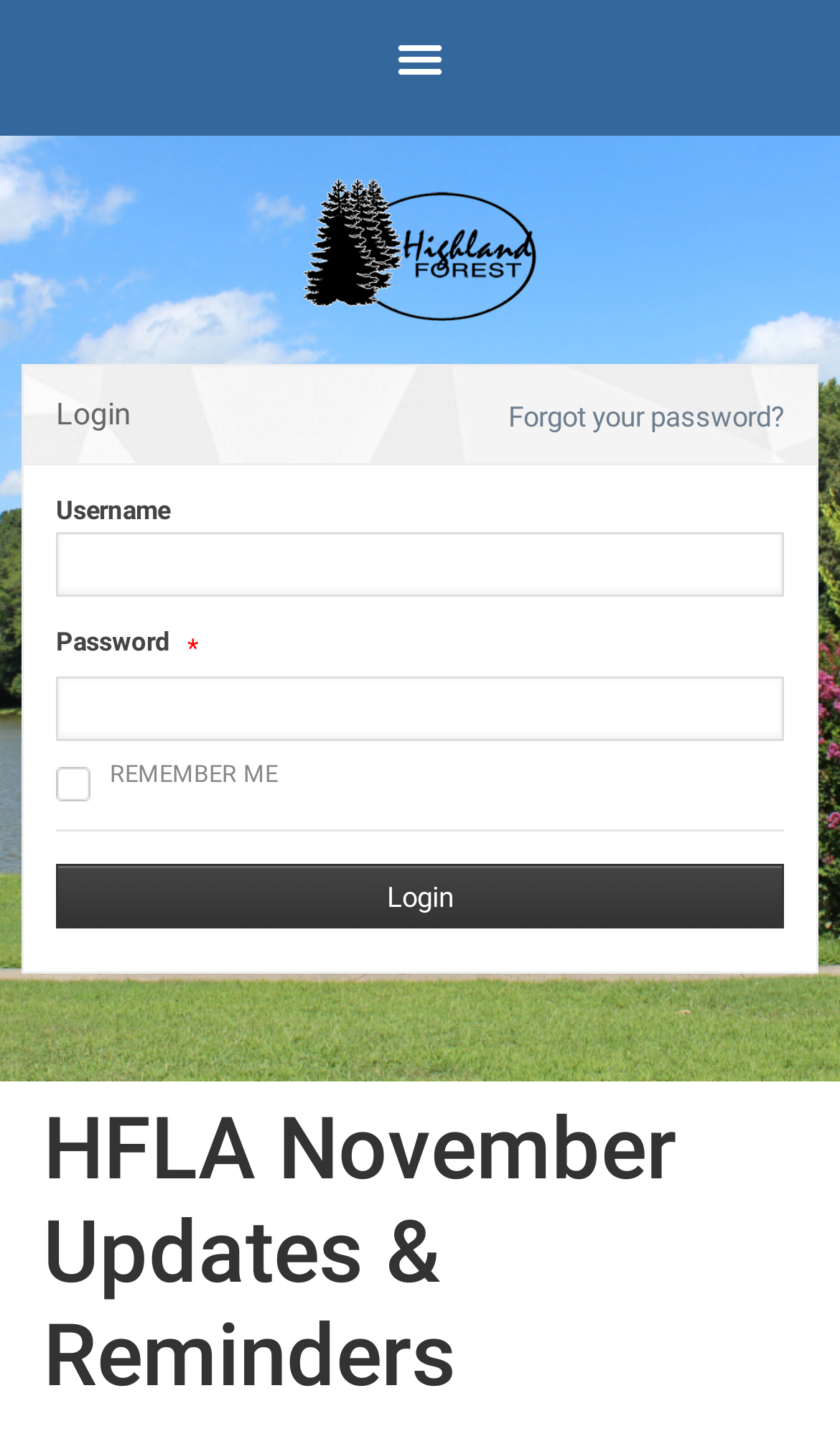Using the element description Forgot your password?, predict the bounding box coordinates for the UI element. Provide the coordinates in (top-left x, top-left y, bottom-right x, bottom-right y) format with values ranging from 0 to 1.

[0.605, 0.278, 0.933, 0.301]